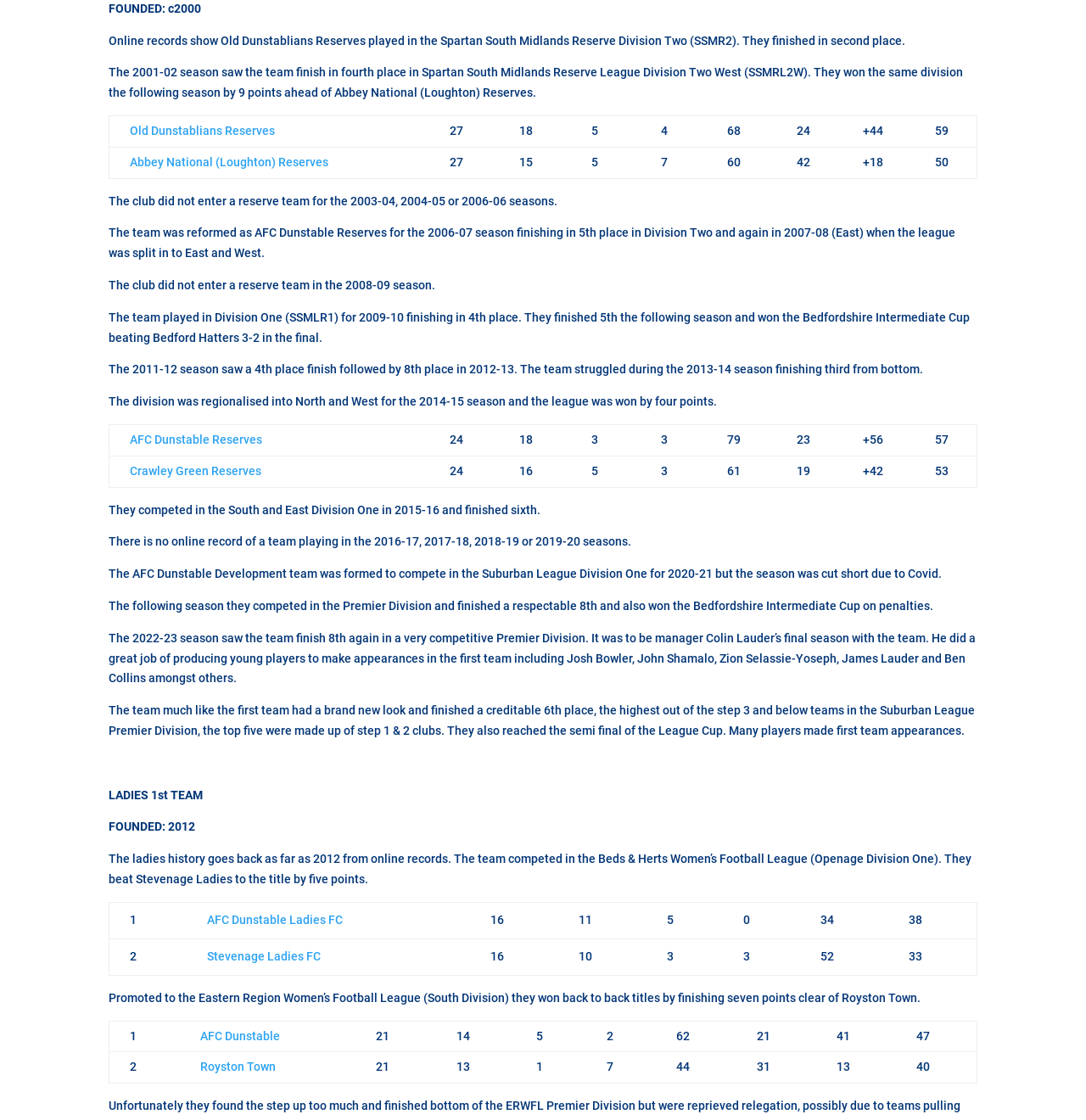Please reply to the following question using a single word or phrase: 
What was the position of Old Dunstablians Reserves in the Spartan South Midlands Reserve Division Two (SSMR2) in the 2001-02 season?

fourth place